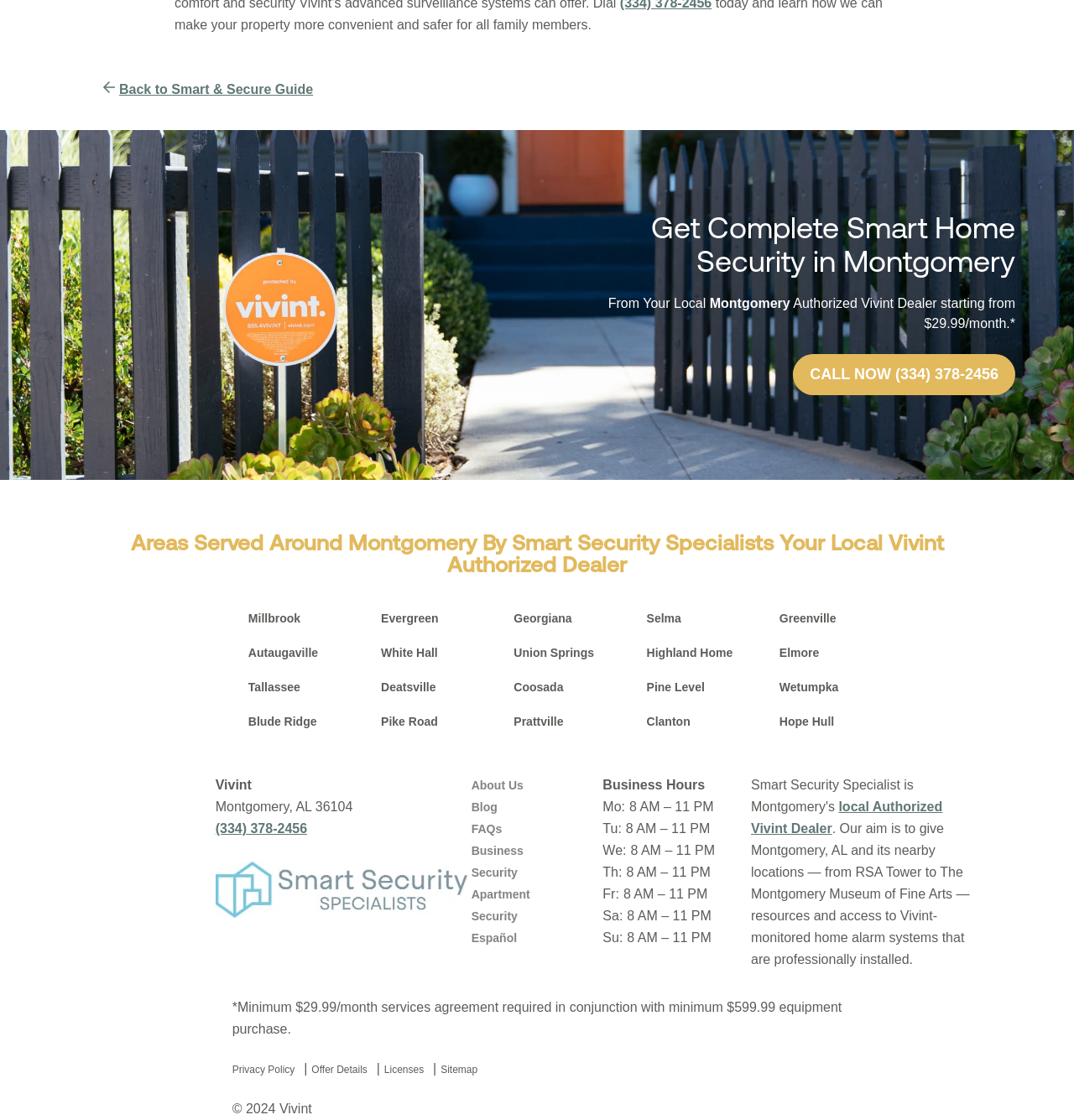What is the minimum monthly cost for Vivint services?
Identify the answer in the screenshot and reply with a single word or phrase.

$29.99